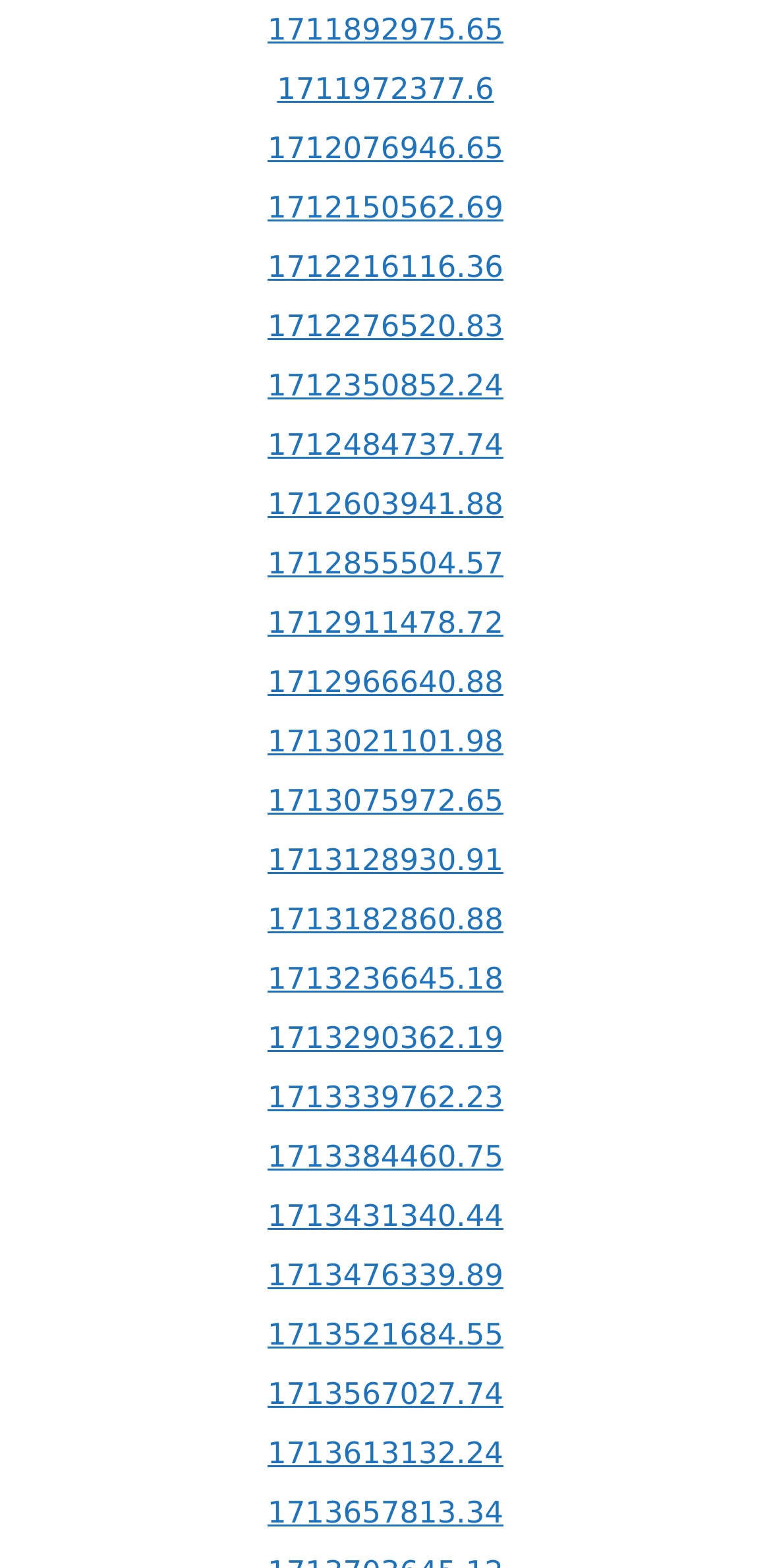Please specify the bounding box coordinates of the clickable region to carry out the following instruction: "go to the fourth link". The coordinates should be four float numbers between 0 and 1, in the format [left, top, right, bottom].

[0.347, 0.122, 0.653, 0.144]